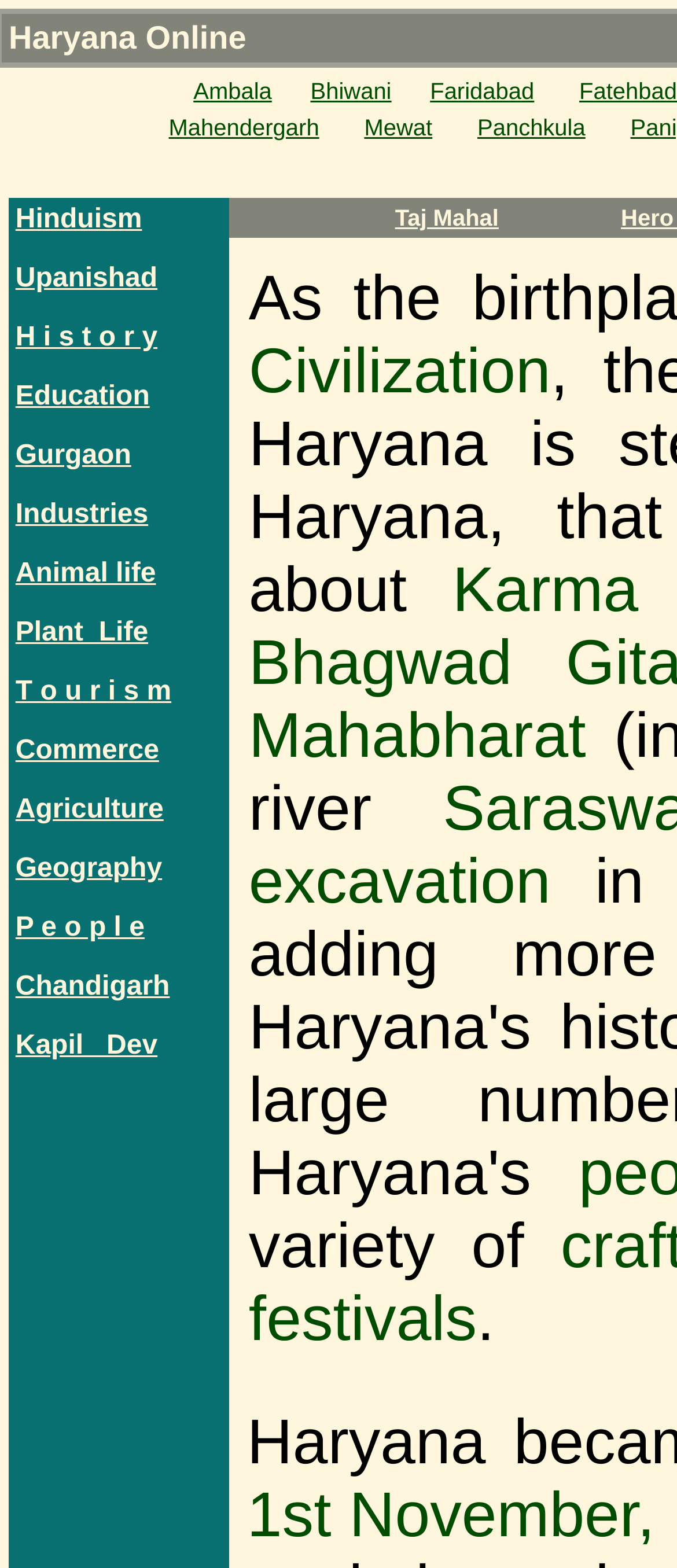What is the last topic listed on the webpage?
Please respond to the question with a detailed and well-explained answer.

I scrolled down to the bottom of the webpage and found that the last topic listed is Geography.